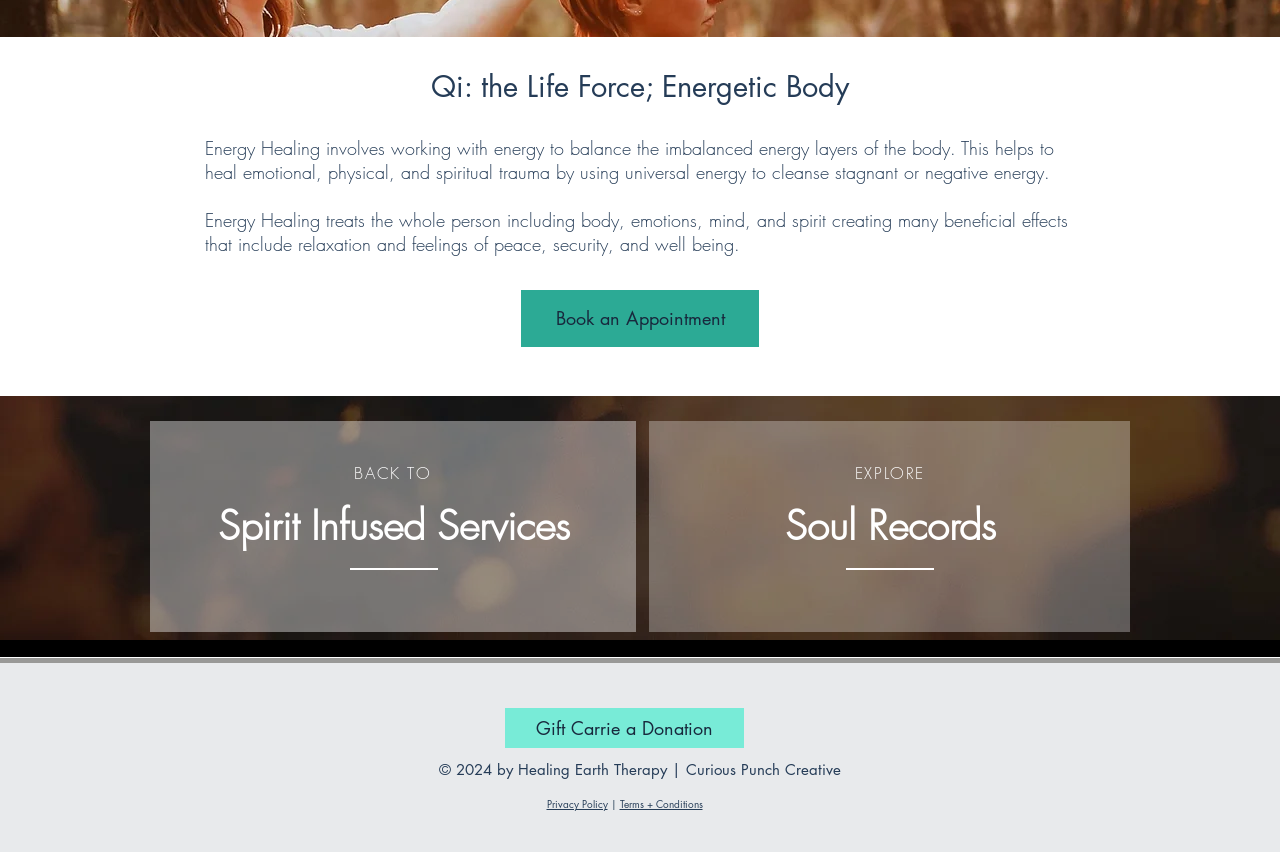Bounding box coordinates are specified in the format (top-left x, top-left y, bottom-right x, bottom-right y). All values are floating point numbers bounded between 0 and 1. Please provide the bounding box coordinate of the region this sentence describes: Privacy Policy

[0.427, 0.935, 0.475, 0.952]